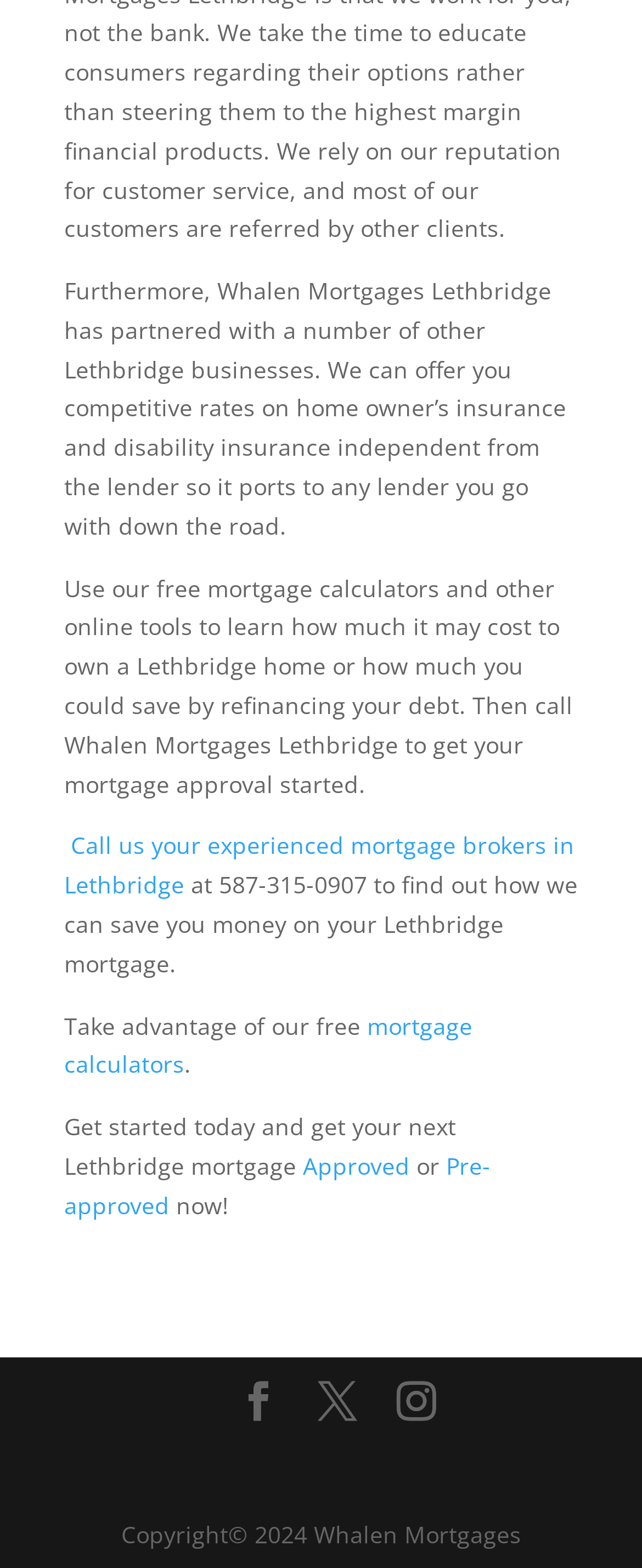Determine the bounding box for the UI element described here: "mortgage calculators".

[0.1, 0.644, 0.736, 0.689]